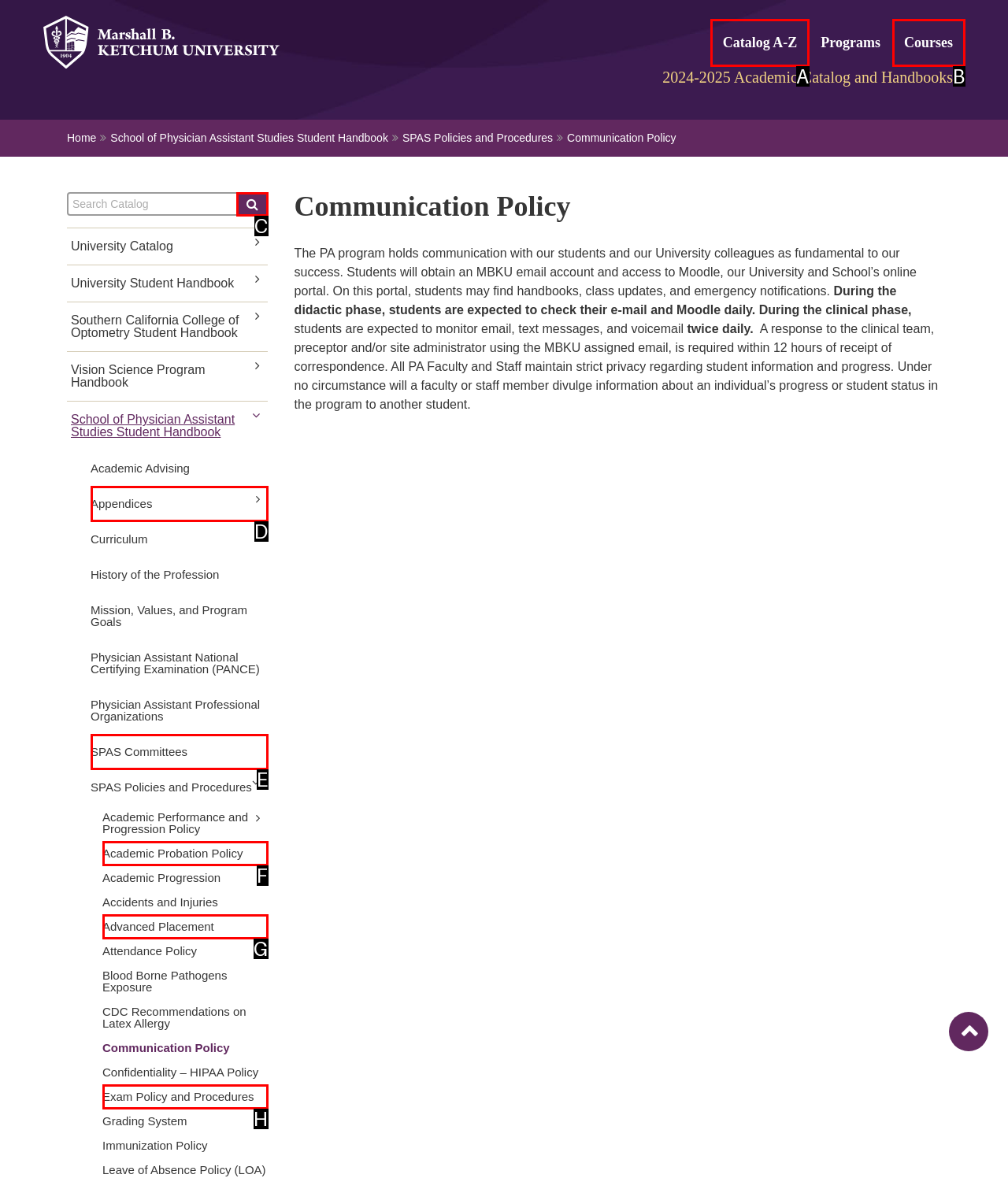Pick the HTML element that corresponds to the description: Academic Probation Policy
Answer with the letter of the correct option from the given choices directly.

F